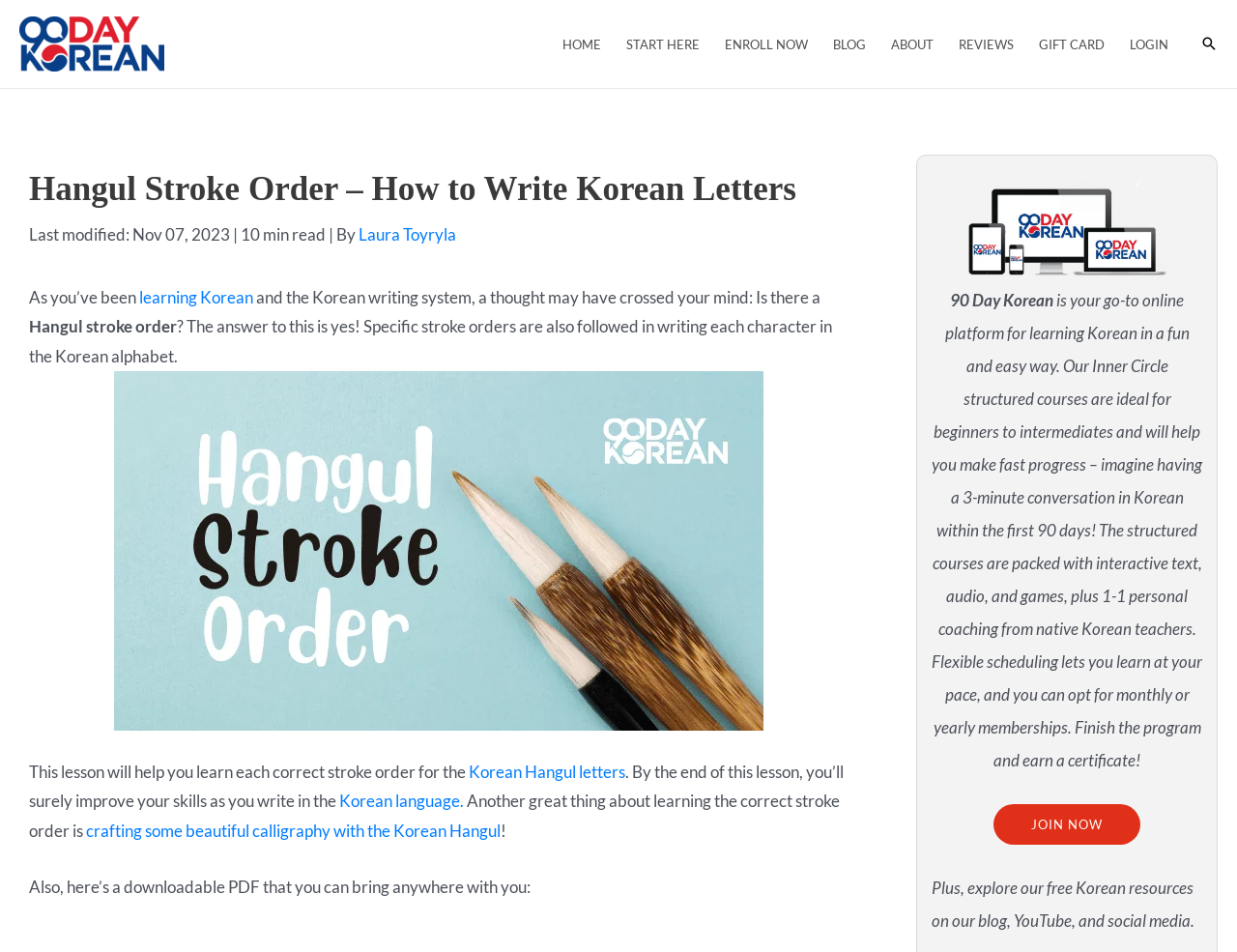Indicate the bounding box coordinates of the element that must be clicked to execute the instruction: "contact us via phone". The coordinates should be given as four float numbers between 0 and 1, i.e., [left, top, right, bottom].

None